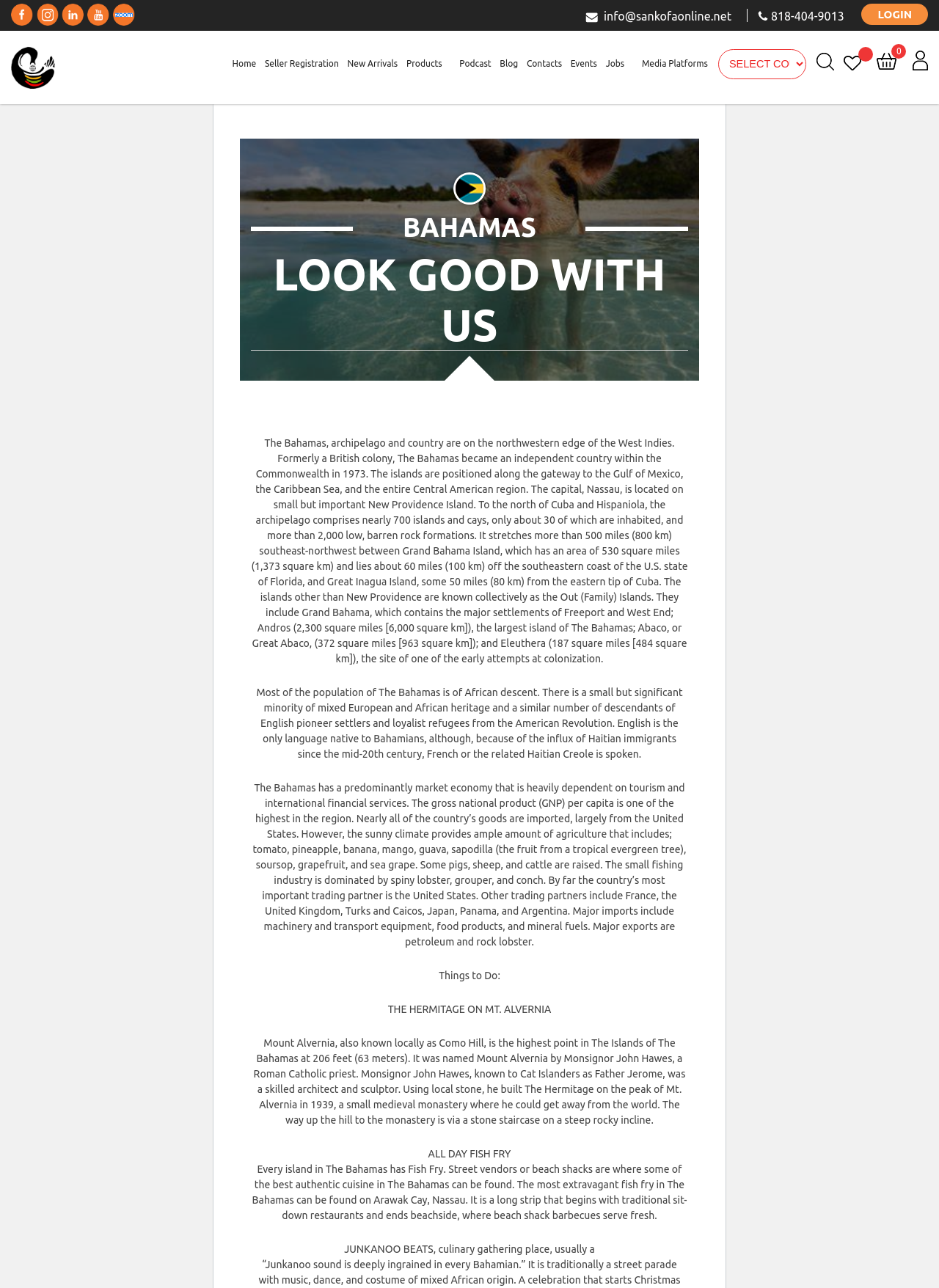What is the highest point in The Islands of The Bahamas?
Please interpret the details in the image and answer the question thoroughly.

According to the webpage, Mount Alvernia, also known locally as Como Hill, is the highest point in The Islands of The Bahamas at 206 feet (63 meters).